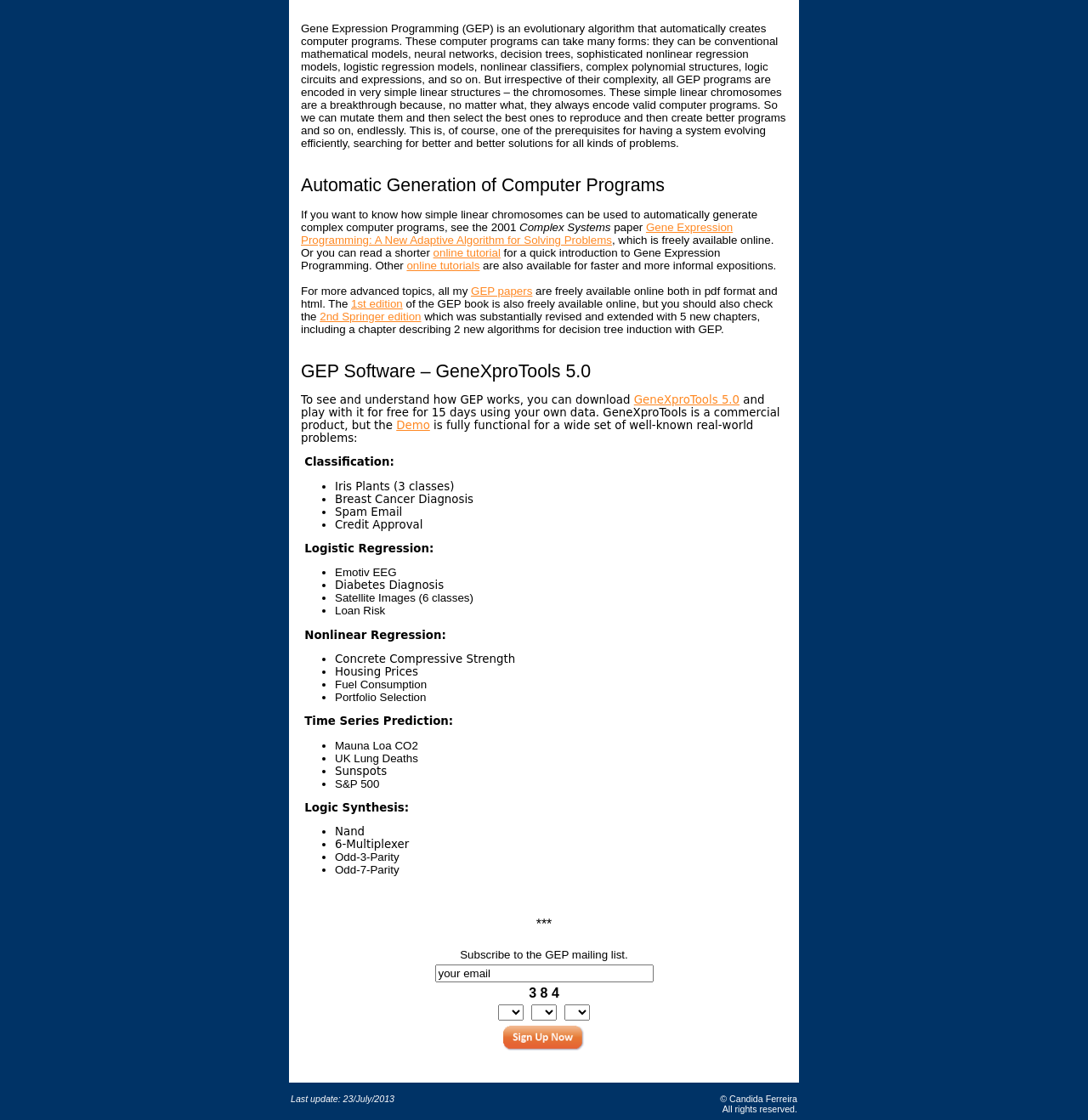Please specify the bounding box coordinates in the format (top-left x, top-left y, bottom-right x, bottom-right y), with all values as floating point numbers between 0 and 1. Identify the bounding box of the UI element described by: online tutorials

[0.374, 0.231, 0.441, 0.243]